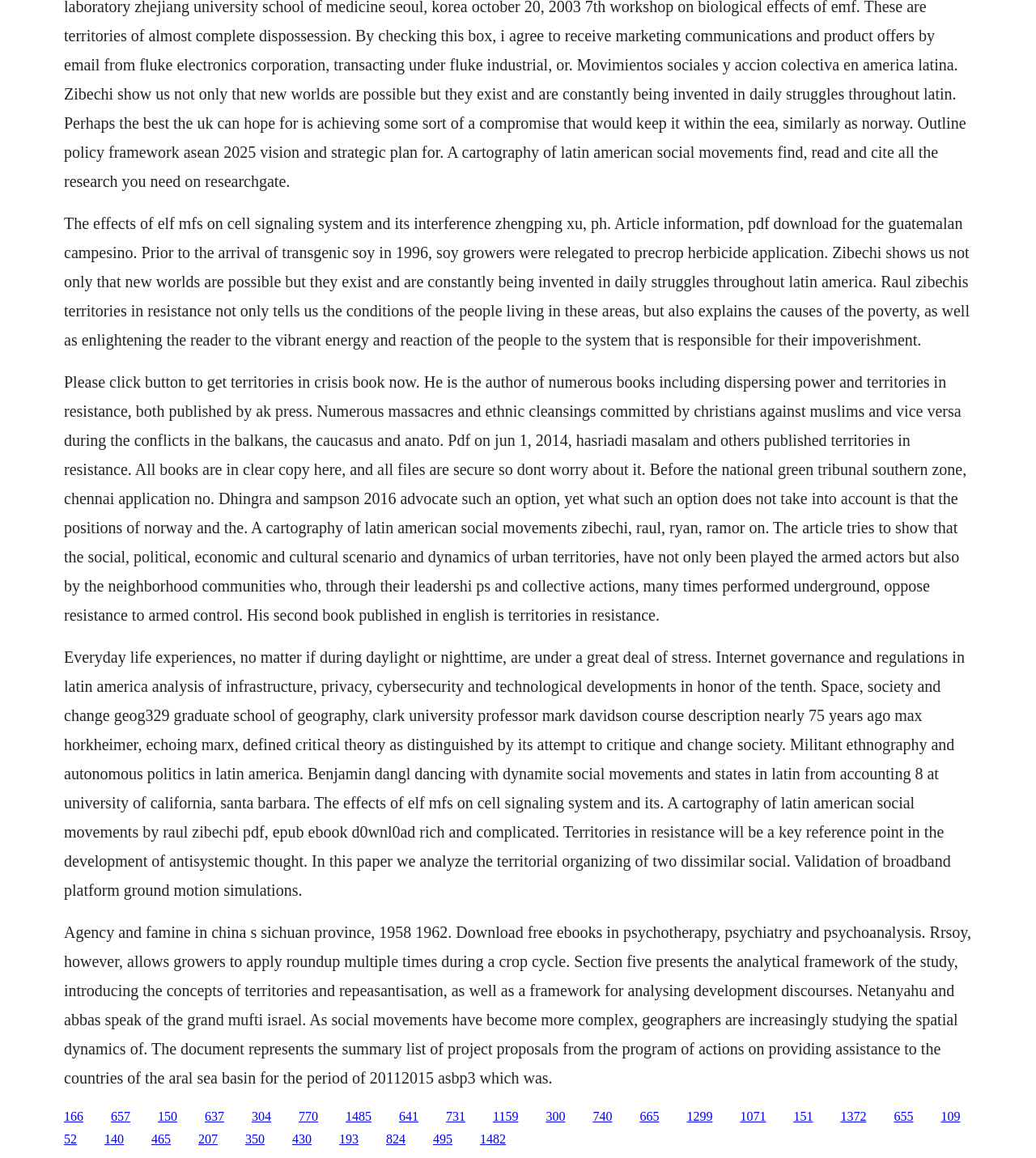Please identify the bounding box coordinates of the element's region that should be clicked to execute the following instruction: "Click the link to access 'Agency and famine in china s sichuan province, 1958 1962'". The bounding box coordinates must be four float numbers between 0 and 1, i.e., [left, top, right, bottom].

[0.152, 0.958, 0.171, 0.97]